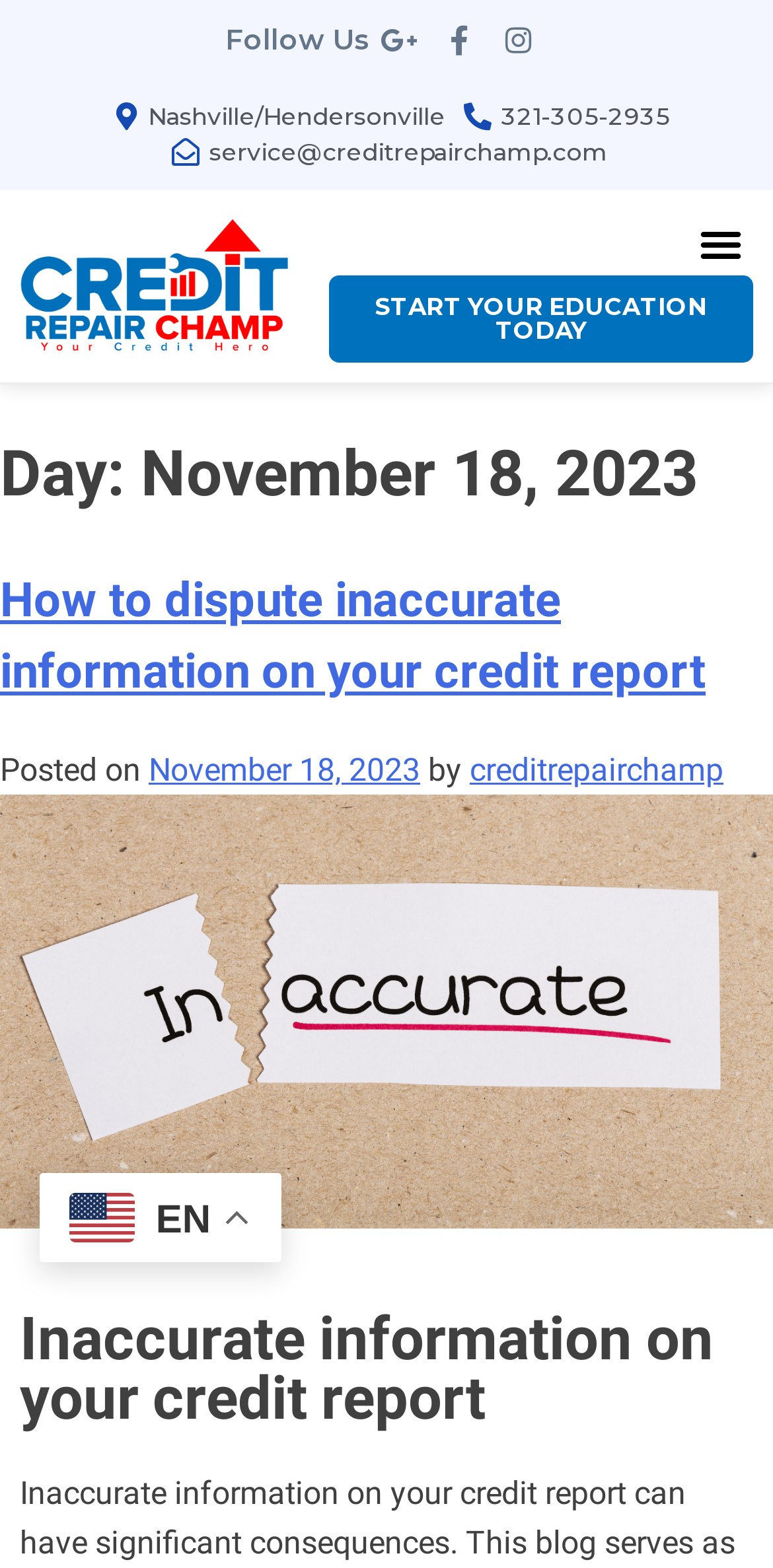Locate the bounding box coordinates of the element I should click to achieve the following instruction: "Go to London".

None